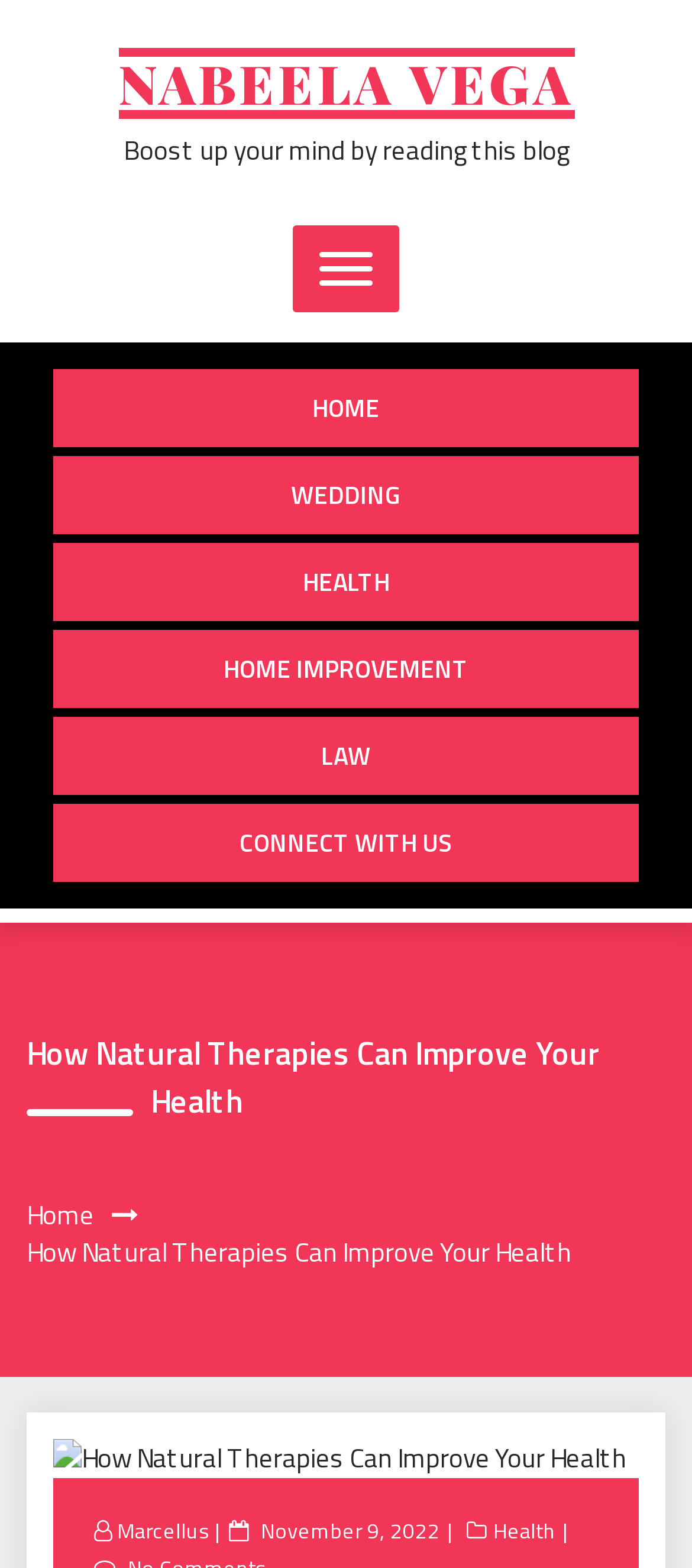Pinpoint the bounding box coordinates of the clickable element needed to complete the instruction: "Expand the primary menu". The coordinates should be provided as four float numbers between 0 and 1: [left, top, right, bottom].

[0.423, 0.143, 0.577, 0.199]